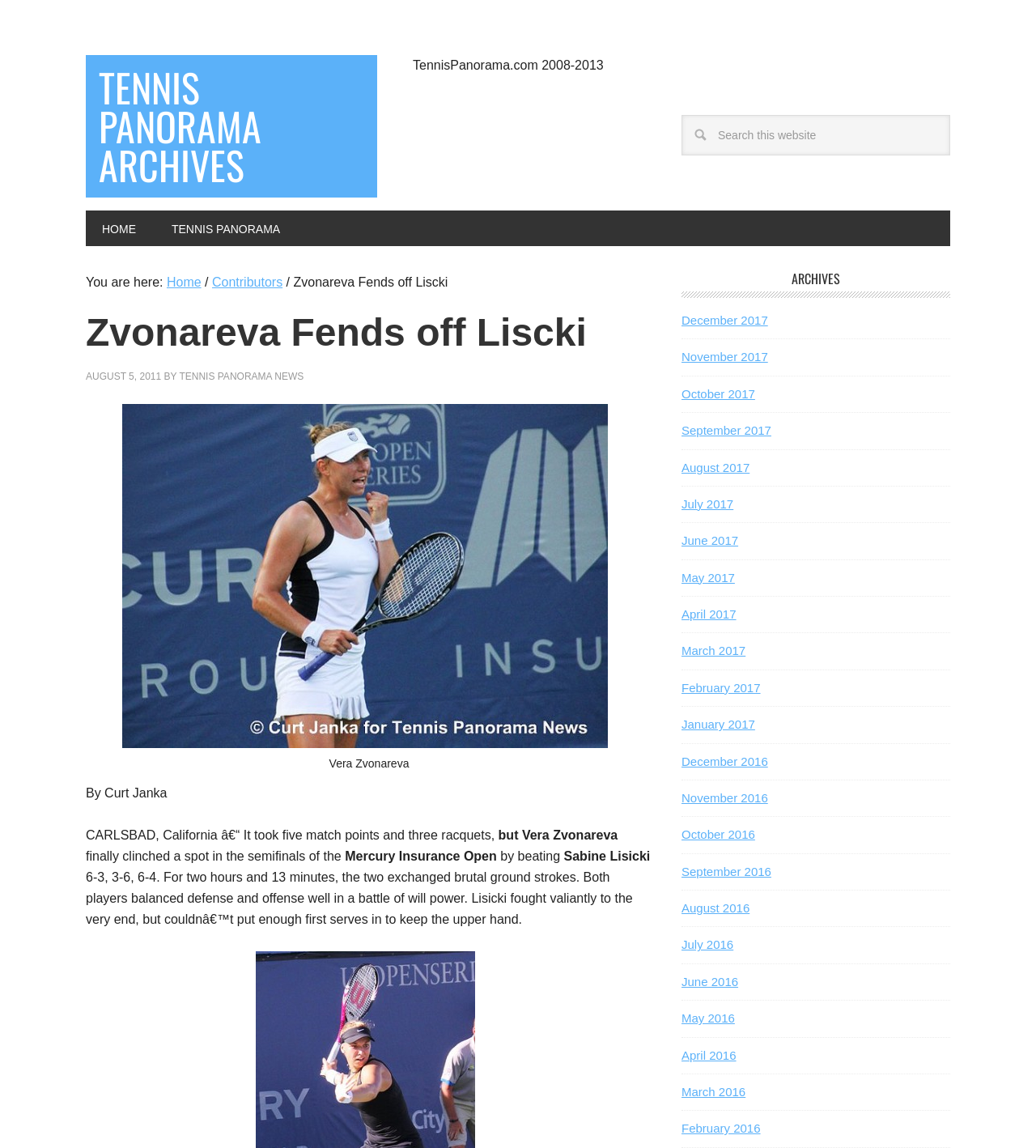Please mark the clickable region by giving the bounding box coordinates needed to complete this instruction: "Go to Home".

[0.083, 0.183, 0.147, 0.214]